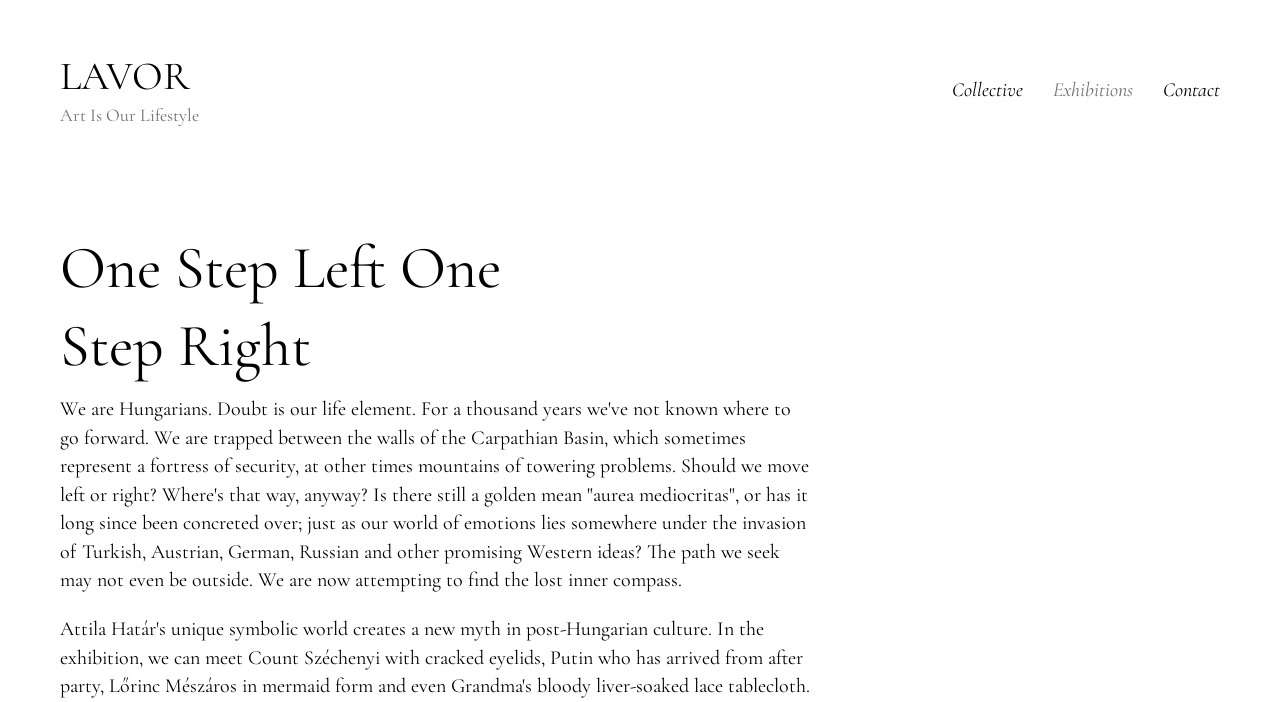Generate the text of the webpage's primary heading.

One Step Left One Step Right